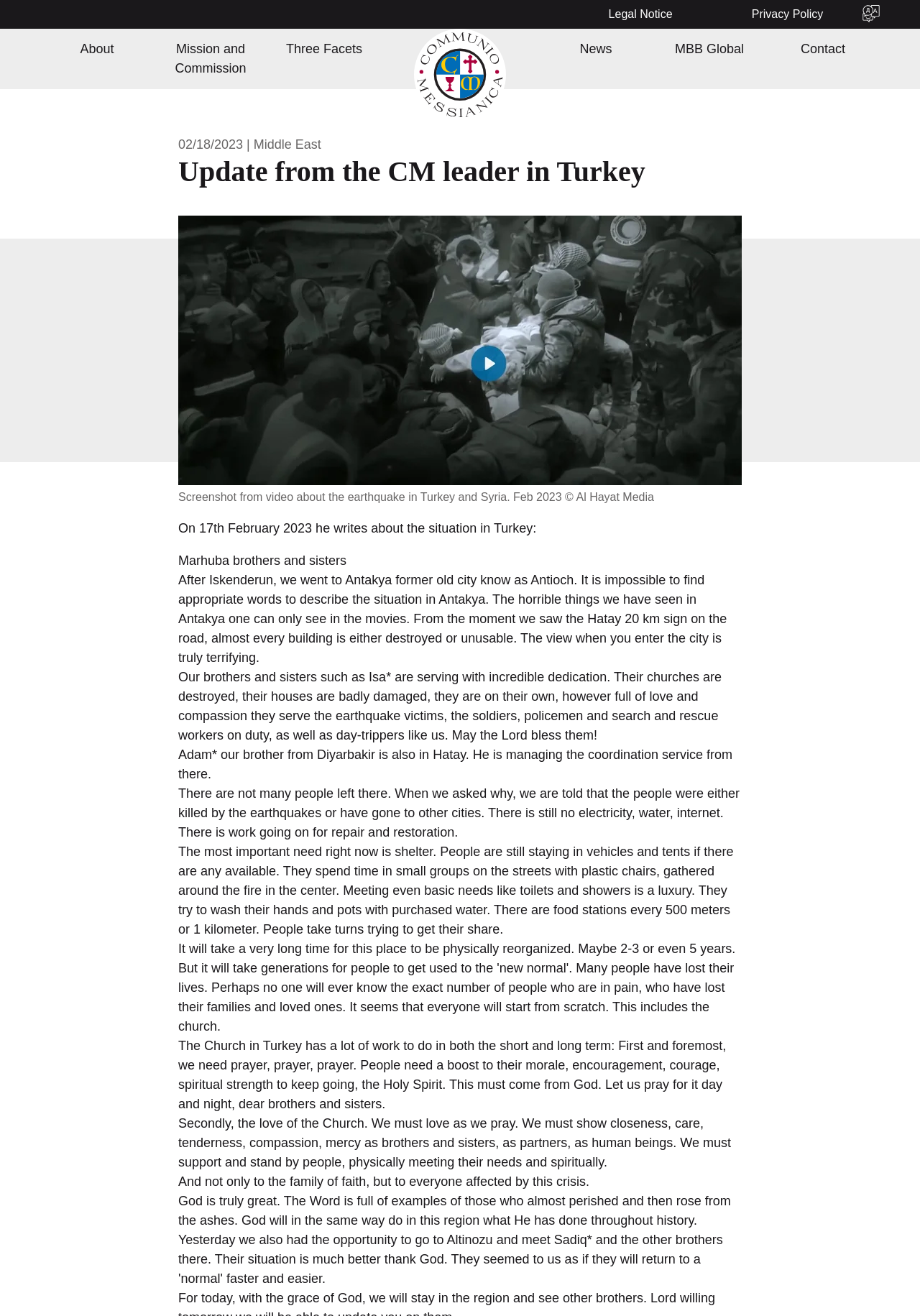Using floating point numbers between 0 and 1, provide the bounding box coordinates in the format (top-left x, top-left y, bottom-right x, bottom-right y). Locate the UI element described here: Mission and Commission

[0.167, 0.028, 0.291, 0.062]